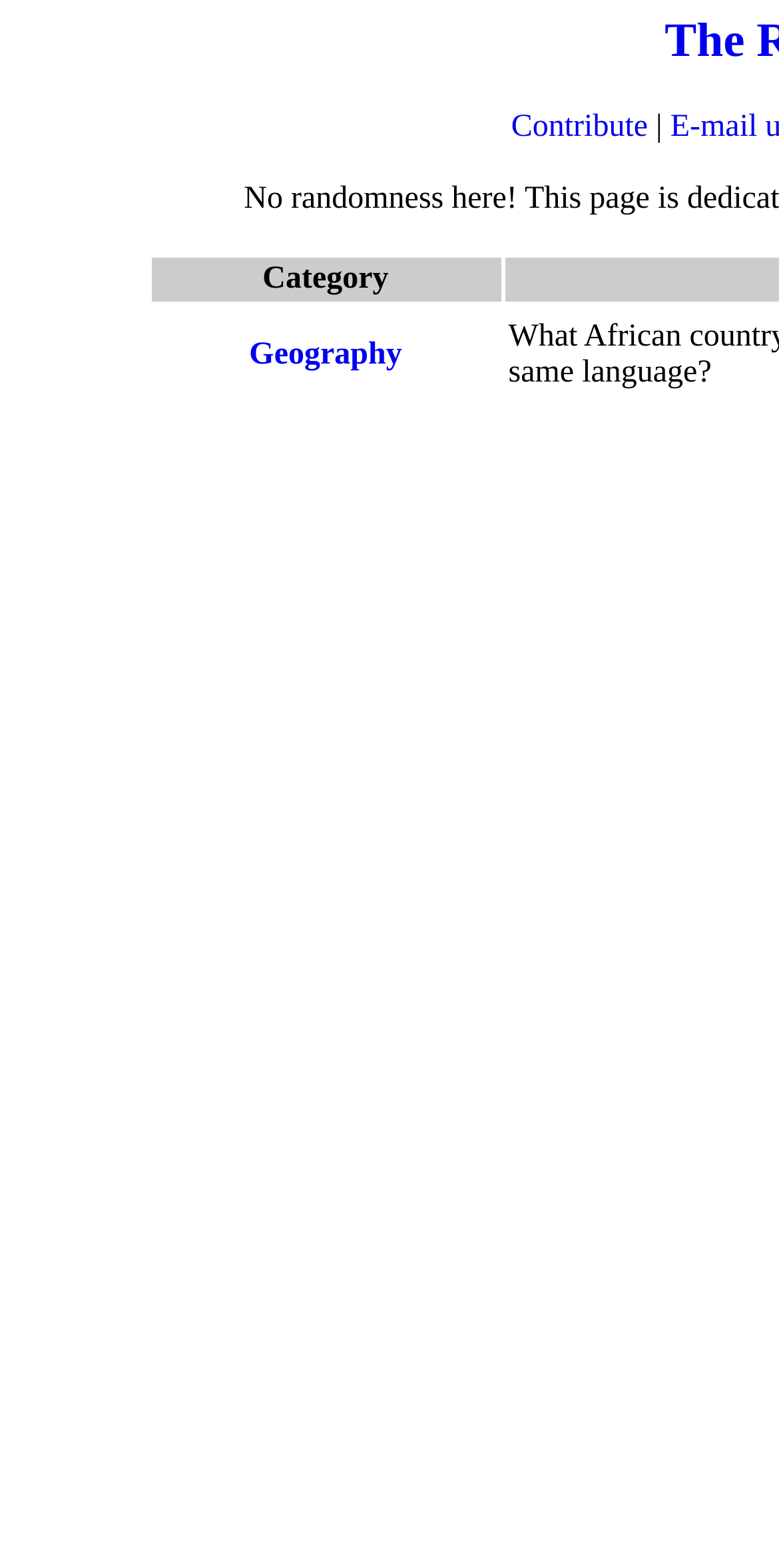Identify the bounding box of the UI component described as: "Contribute".

[0.656, 0.07, 0.832, 0.092]